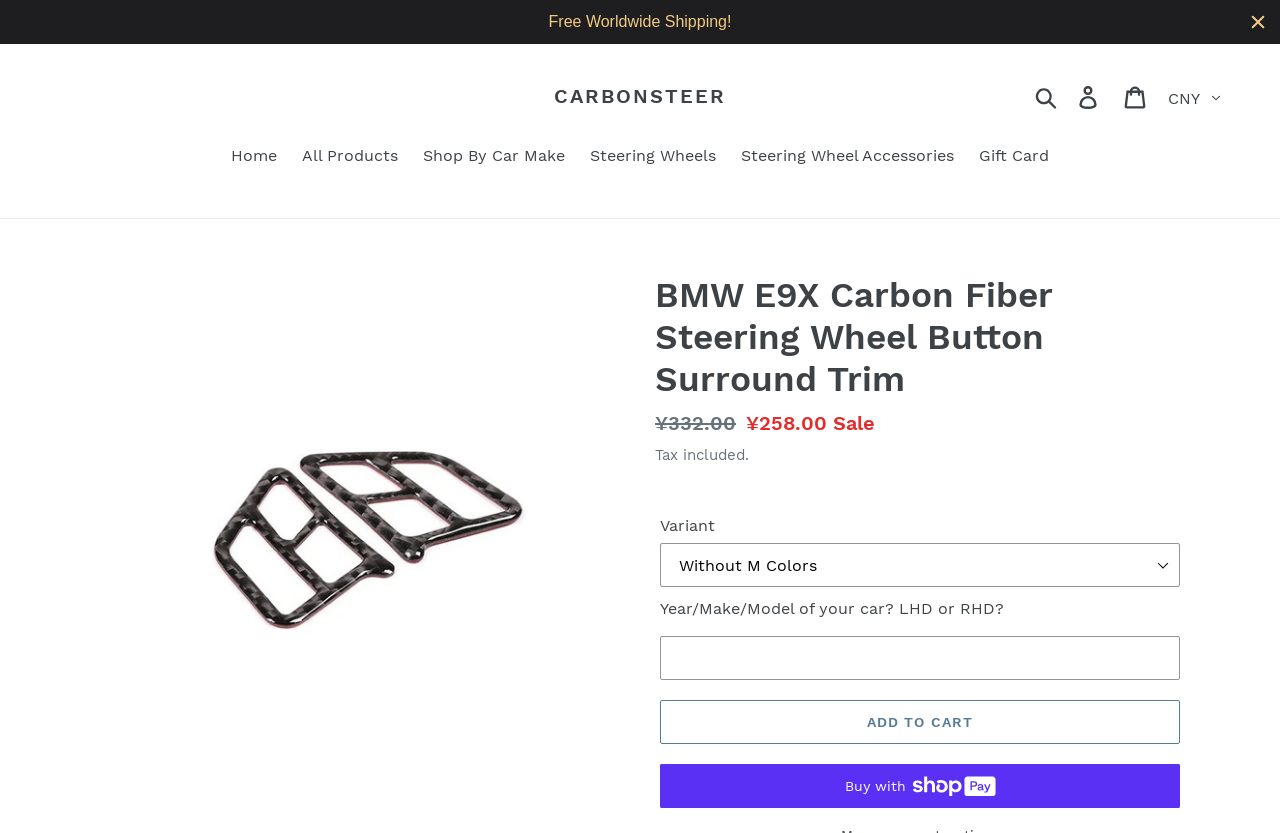Please specify the bounding box coordinates of the clickable region necessary for completing the following instruction: "Log in to your account". The coordinates must consist of four float numbers between 0 and 1, i.e., [left, top, right, bottom].

[0.833, 0.089, 0.869, 0.142]